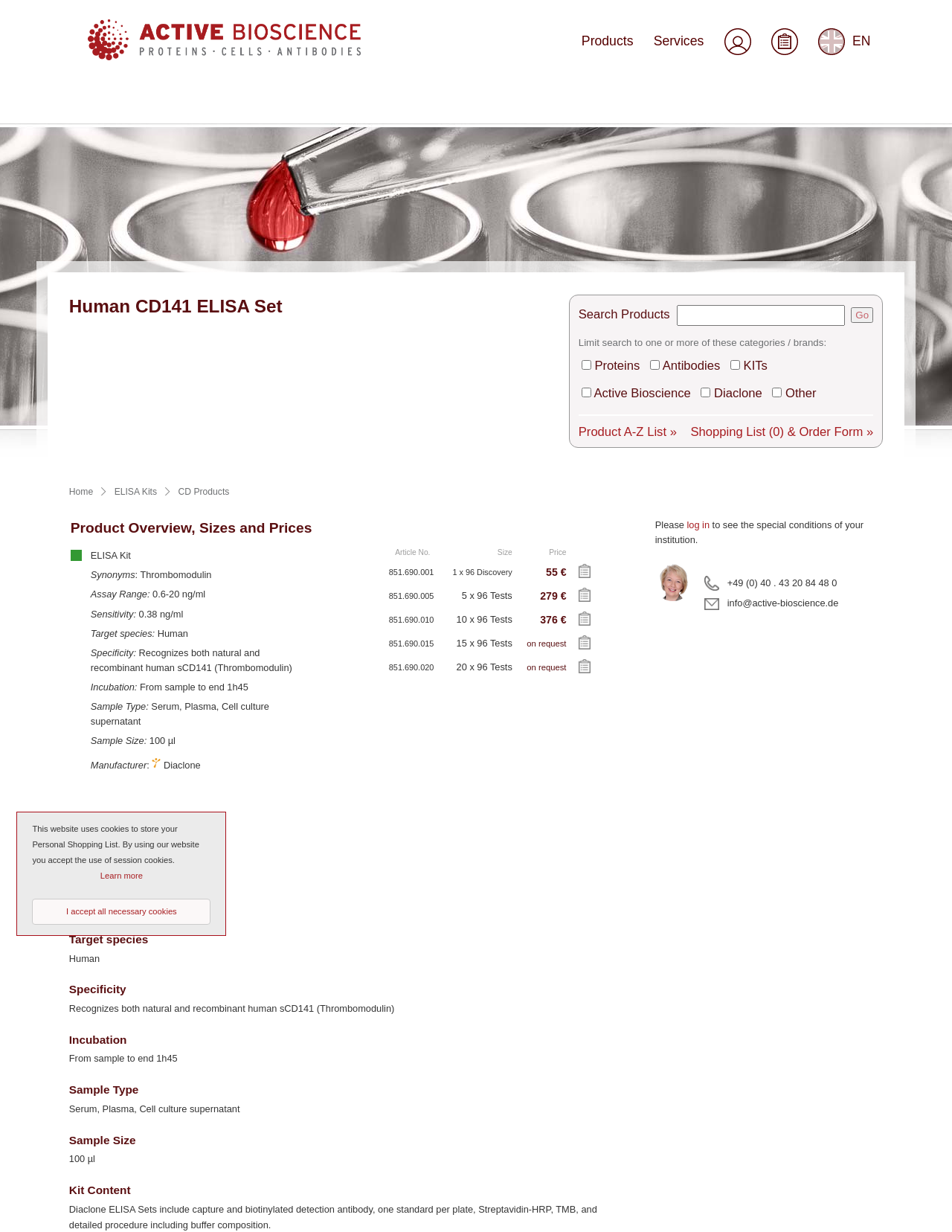Articulate a detailed summary of the webpage's content and design.

This webpage is about a product called "Human CD141 ELISA Set" from Diaclone, which is a thrombomodulin assay kit. At the top of the page, there is a navigation menu with links to "Products", "Services", "Login/Logout", and "Shopping List and Order Form". Below the navigation menu, there is a logo of Active Bioscience GmbH, the company that offers this product.

On the left side of the page, there is a search bar with a "Go" button, allowing users to search for products. Below the search bar, there are checkboxes for filtering search results by categories or brands, such as "Proteins", "Antibodies", "KITs", and "Active Bioscience".

In the main content area, there is a table with product information, including product overview, sizes, and prices. The table has several rows, each representing a different product variant with its article number, size, price, and a link to add it to the personal shopping list. There is also a product description, which mentions that the kit is suitable for detecting human thrombomodulin in serum, plasma, or cell culture supernatant.

On the right side of the page, there are links to "Product A-Z List", "Shopping List (0) & Order Form", and "Home". Below these links, there is a section with contact information, including a phone number and an email address. There is also a photo of an employee and a link to log in to see special conditions for the user's institution.

Overall, this webpage provides detailed information about the Human CD141 ELISA Set product, including its features, prices, and ordering options, as well as navigation and search functionality to facilitate product discovery.